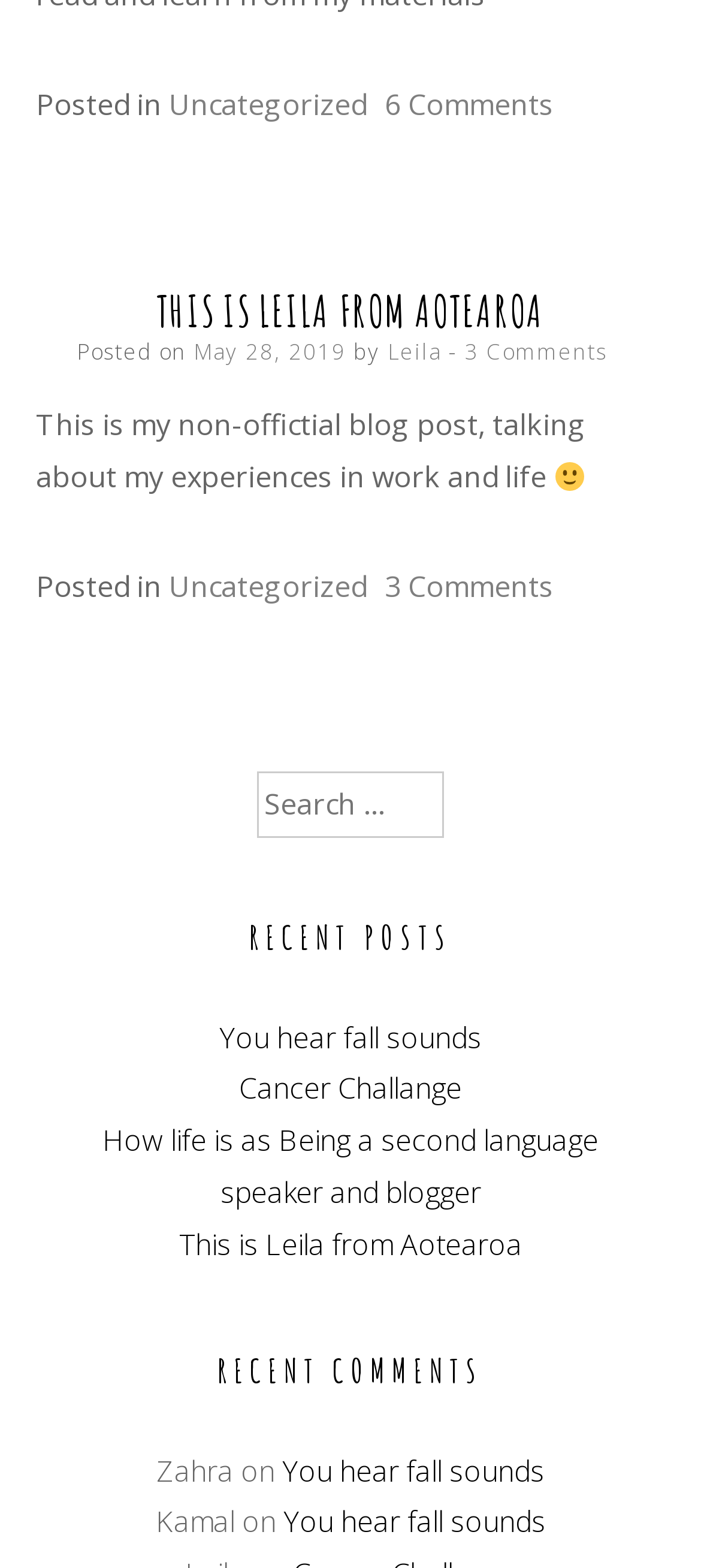What is the category of the post 'How life is as Being a second language speaker and blogger'?
Refer to the screenshot and deliver a thorough answer to the question presented.

I found the post 'How life is as Being a second language speaker and blogger' in the recent posts section. I then looked at the footer section of the article and found the link 'Uncategorized' which indicates the category of the post.